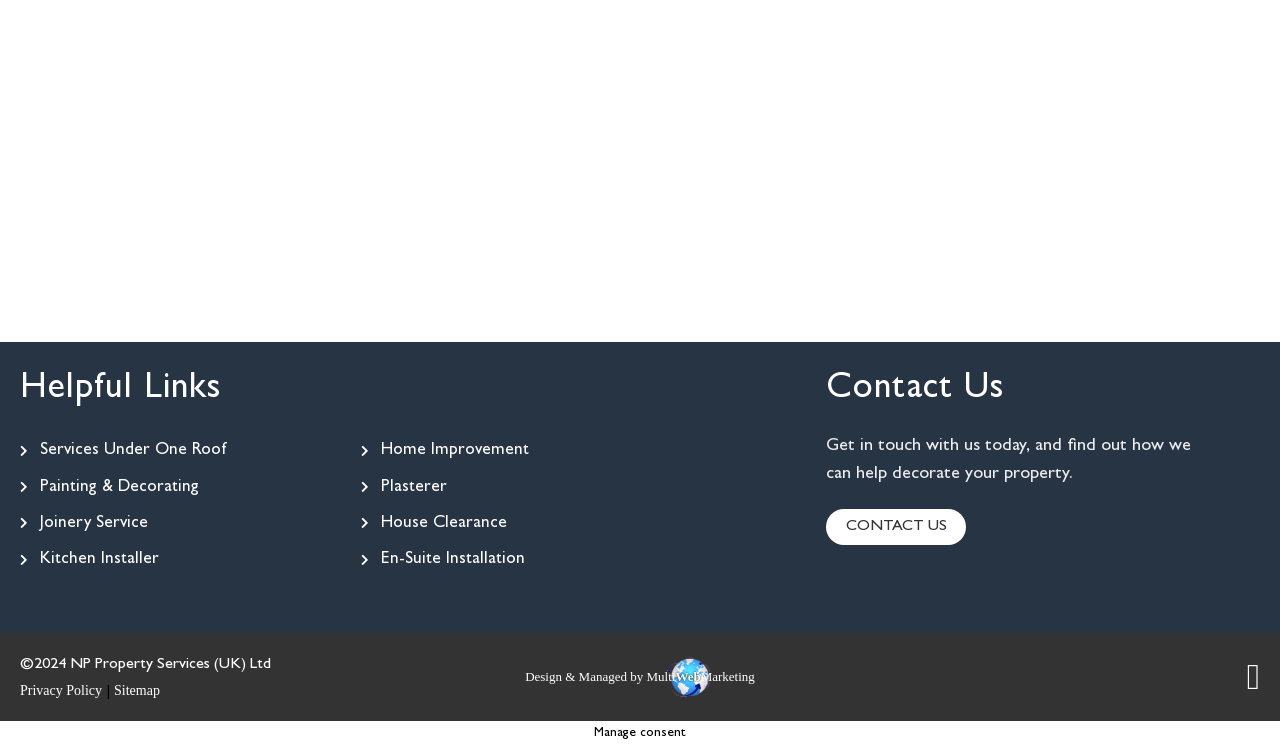How can I get in touch with the company?
Examine the image and provide an in-depth answer to the question.

The webpage has a section titled 'Contact Us' which provides a link to get in touch with the company. The link is labeled 'CONTACT US' and is located below the heading 'Contact Us'.